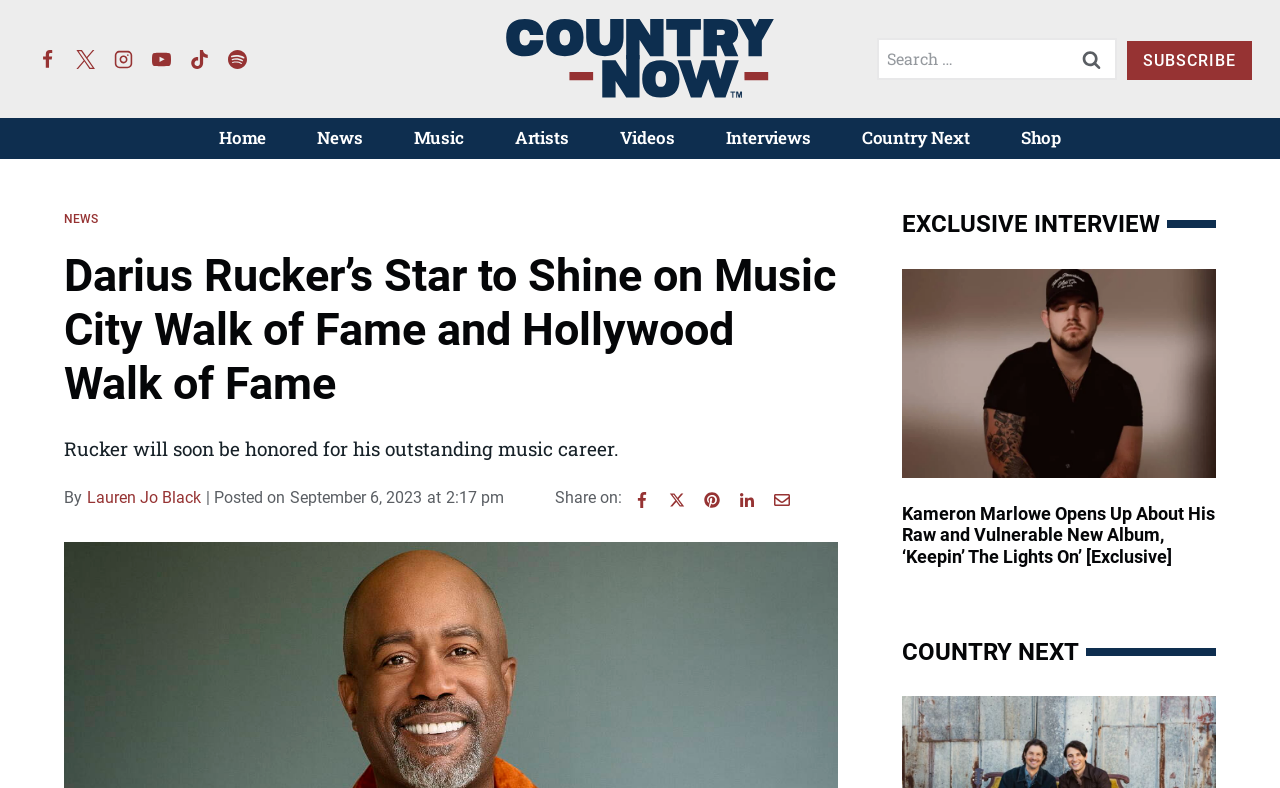Describe the webpage in detail, including text, images, and layout.

This webpage is about country music news and features a prominent article about Darius Rucker receiving a star on the Hollywood Walk of Fame and the Music City Walk of Fame. At the top of the page, there are social media links, including Facebook, Twitter, Instagram, YouTube, TikTok, and Spotify, each accompanied by an image. 

Below the social media links, there is a search bar with a "Search for:" label and a "Search" button. To the right of the search bar, there is a "SUBSCRIBE" link. 

The main navigation menu is located below the search bar, with links to "Home", "News", "Music", "Artists", "Videos", "Interviews", "Country Next", and "Shop". 

The main article about Darius Rucker is displayed prominently, with a heading that reads "Darius Rucker’s Star to Shine on Music City Walk of Fame and Hollywood Walk of Fame". The article text is accompanied by a byline, date, and time of posting. There are also social media sharing links below the article. 

To the right of the main article, there is a section with an exclusive interview, featuring a heading and an article about Kameron Marlowe's new album. The article includes an image of Kameron Marlowe. 

At the bottom of the page, there is another section with a heading "COUNTRY NEXT".